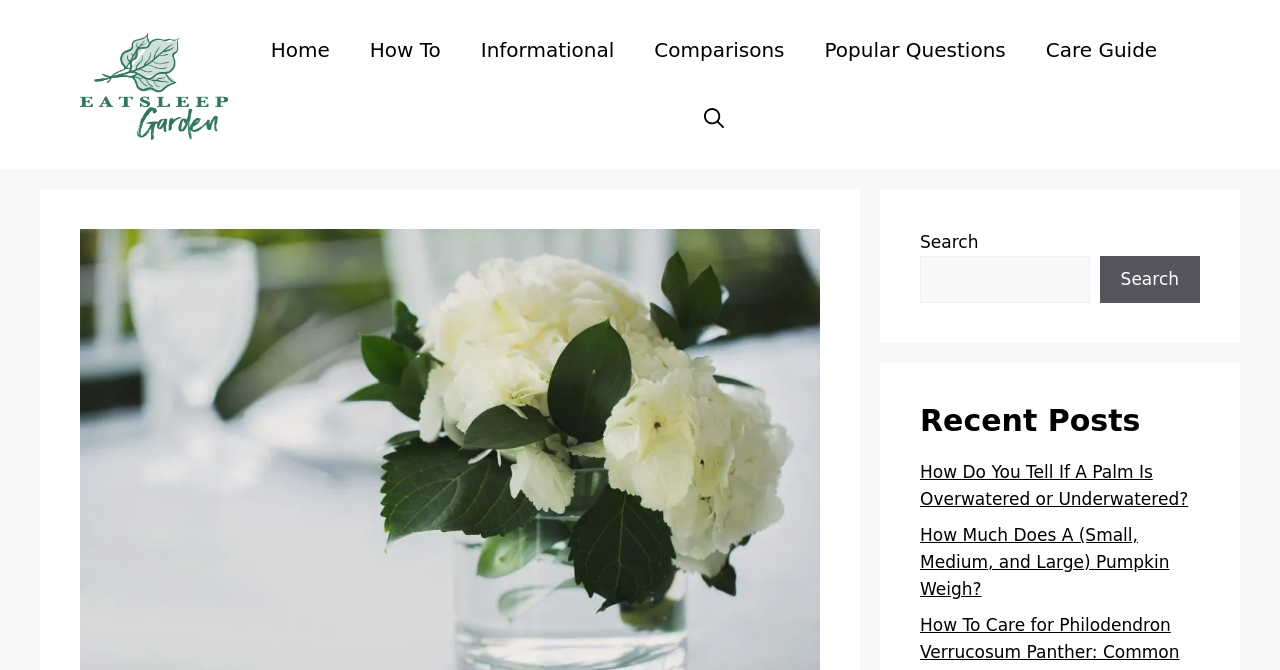Find the bounding box coordinates for the UI element whose description is: "Comparisons". The coordinates should be four float numbers between 0 and 1, in the format [left, top, right, bottom].

[0.496, 0.03, 0.629, 0.119]